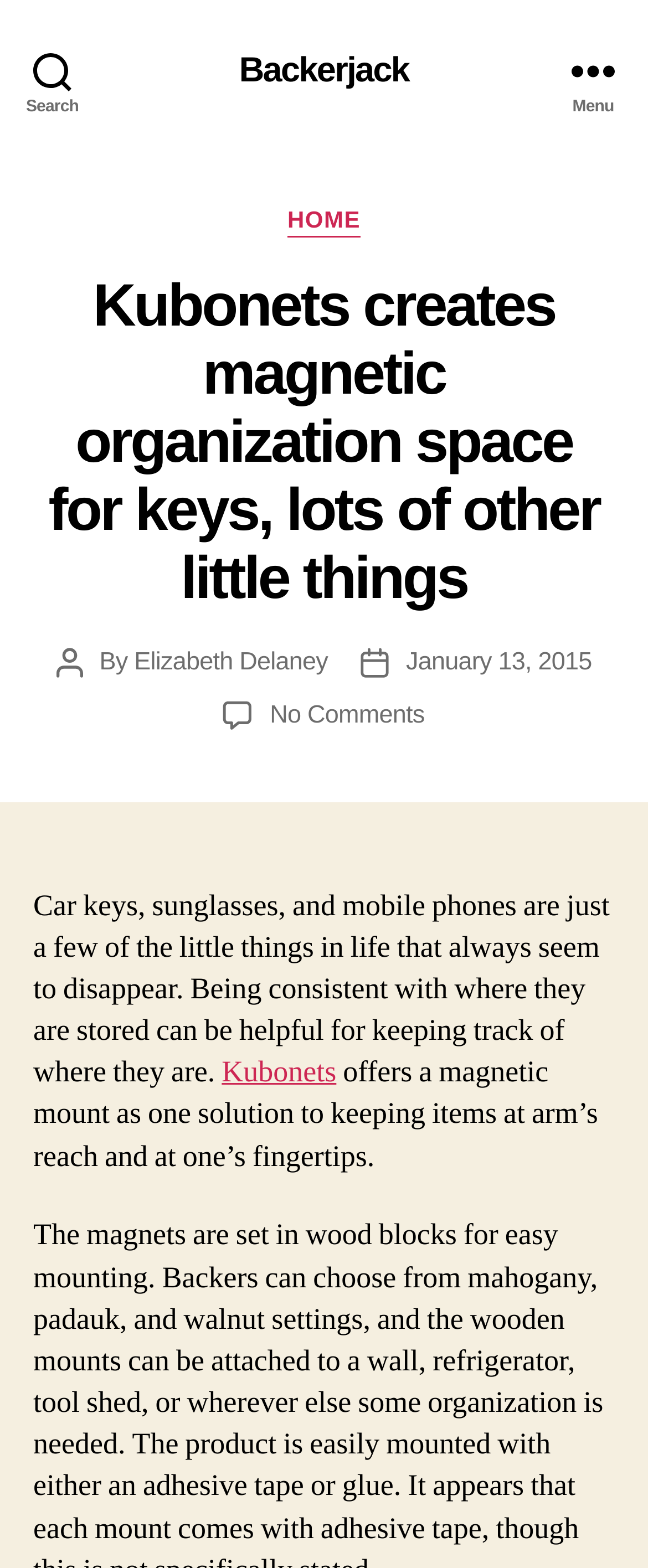Please determine the bounding box coordinates for the element that should be clicked to follow these instructions: "Open menu".

[0.831, 0.0, 1.0, 0.089]